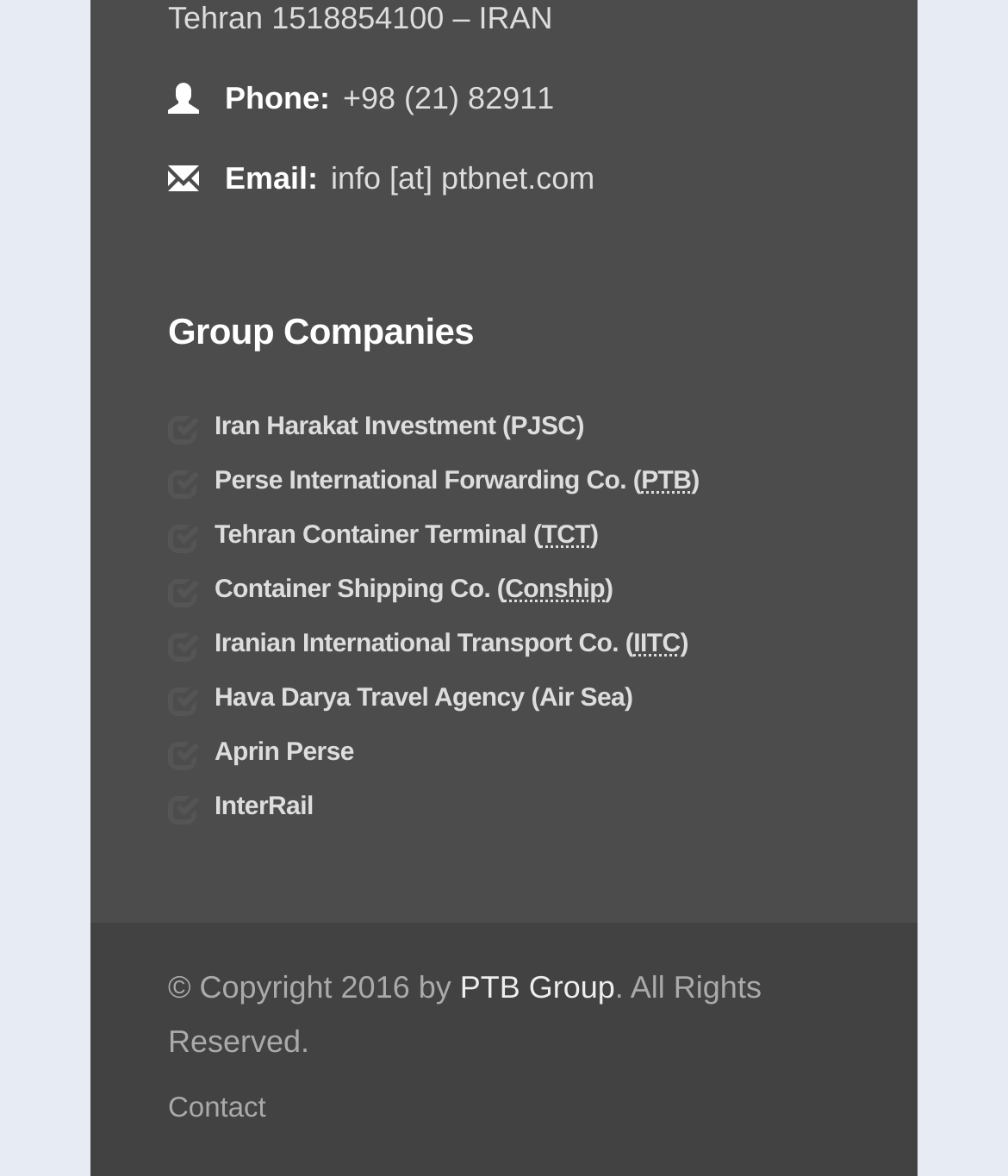Determine the bounding box coordinates of the clickable area required to perform the following instruction: "View Iran Harakat Investment company". The coordinates should be represented as four float numbers between 0 and 1: [left, top, right, bottom].

[0.213, 0.347, 0.833, 0.382]